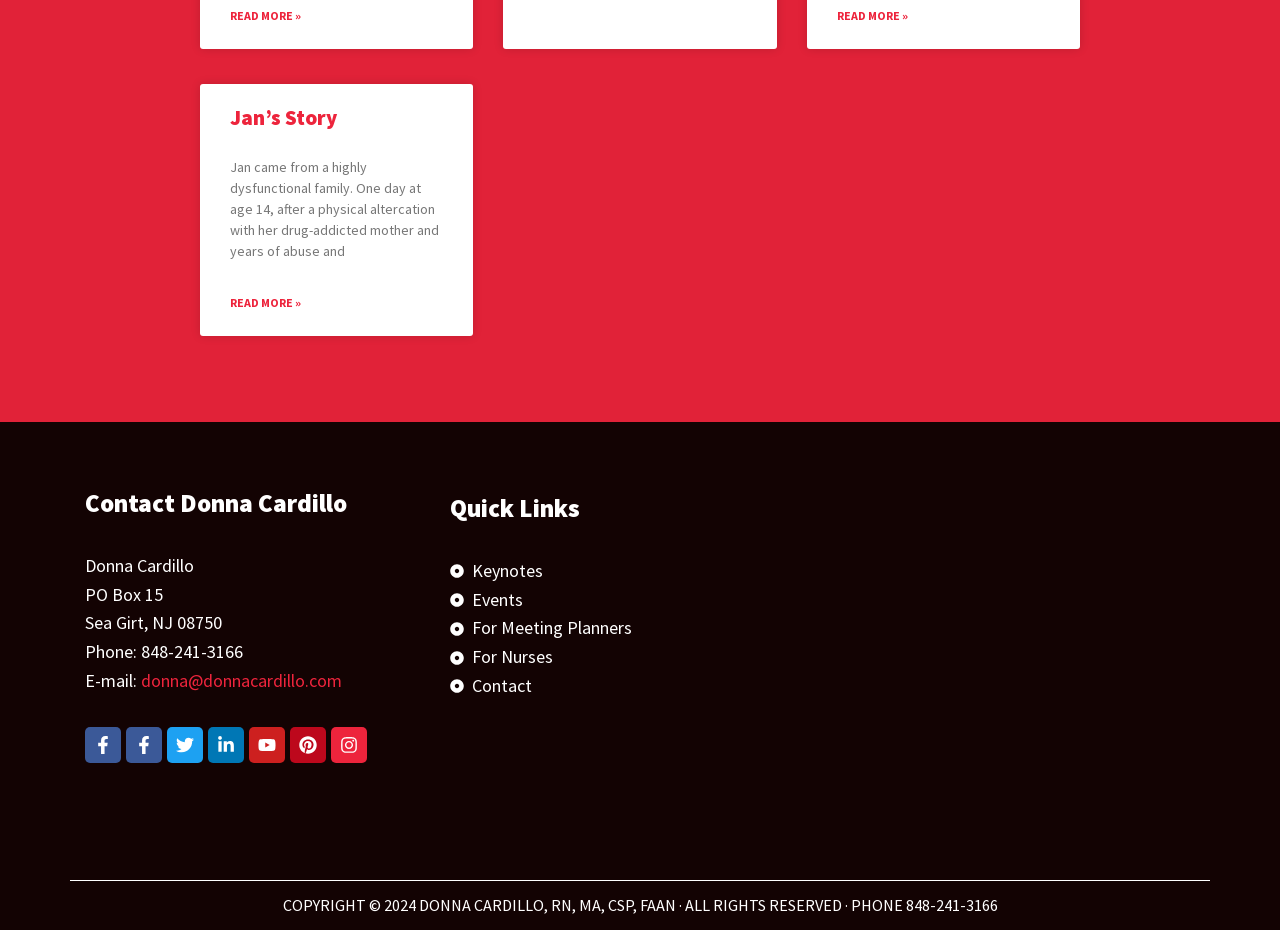Please identify the bounding box coordinates of the element on the webpage that should be clicked to follow this instruction: "Go to Keynotes". The bounding box coordinates should be given as four float numbers between 0 and 1, formatted as [left, top, right, bottom].

[0.352, 0.6, 0.648, 0.631]